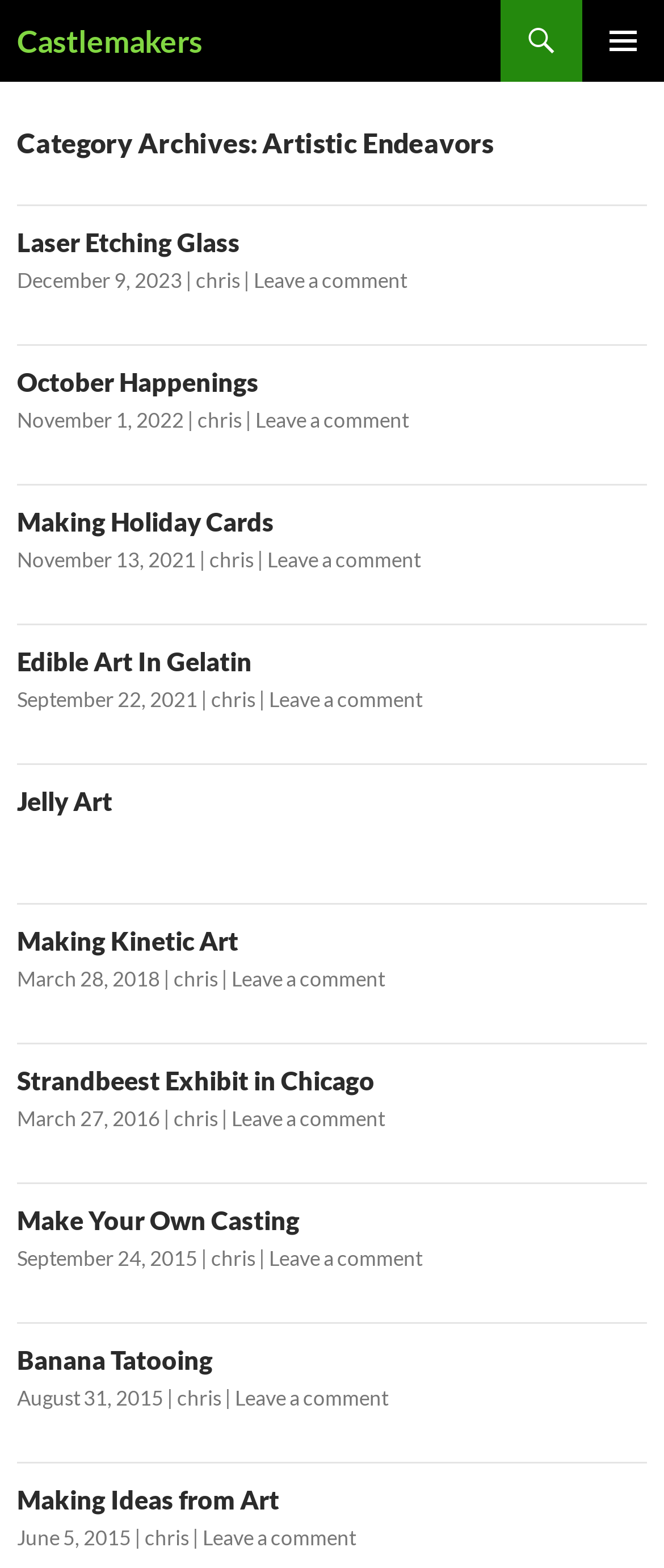Please provide a one-word or phrase answer to the question: 
Who is the author of the latest article?

chris